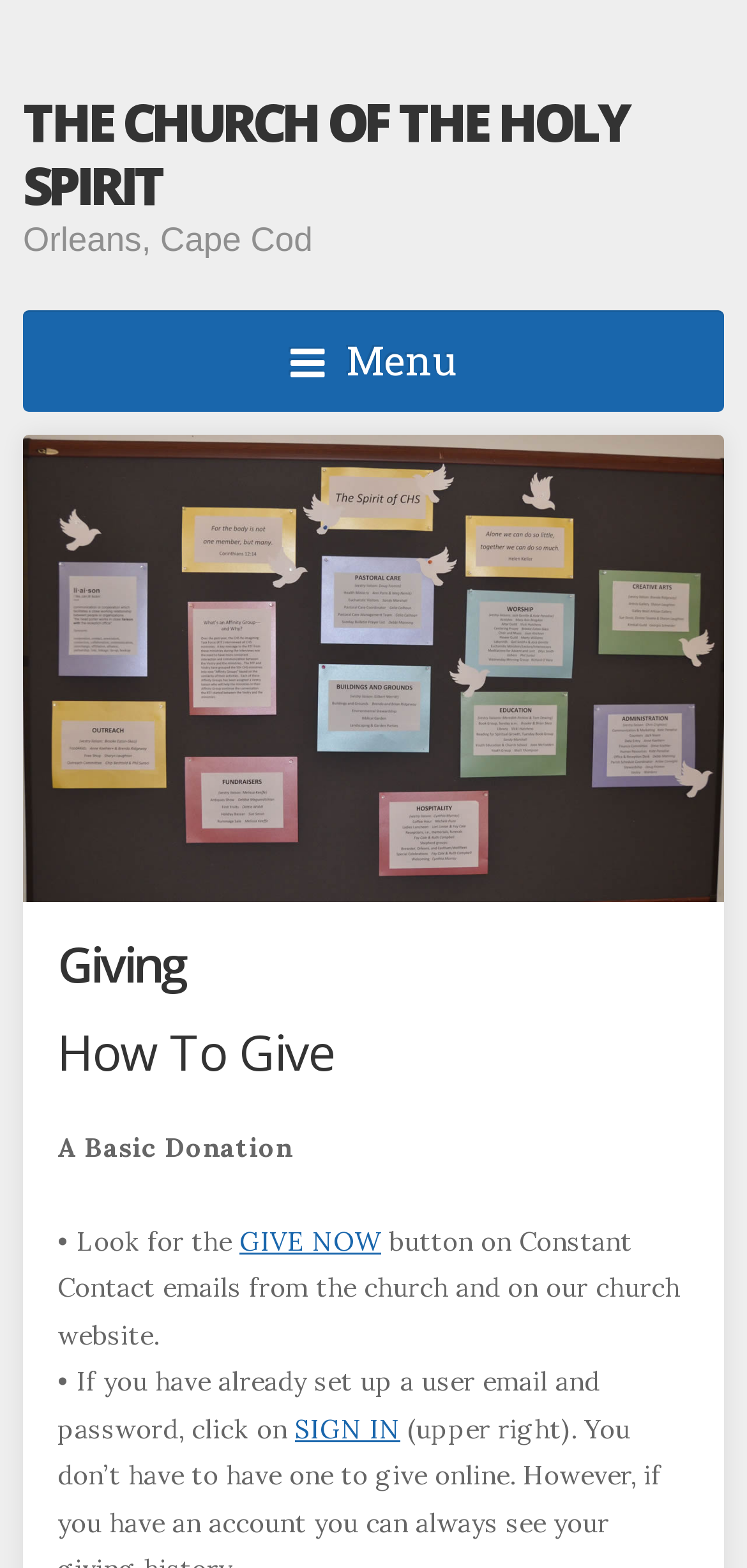What is the alternative way to give besides using the website?
Give a comprehensive and detailed explanation for the question.

I found the answer by examining the text 'Look for the button on Constant Contact emails from the church and on our church website' which suggests that Constant Contact emails are an alternative way to give besides using the website.